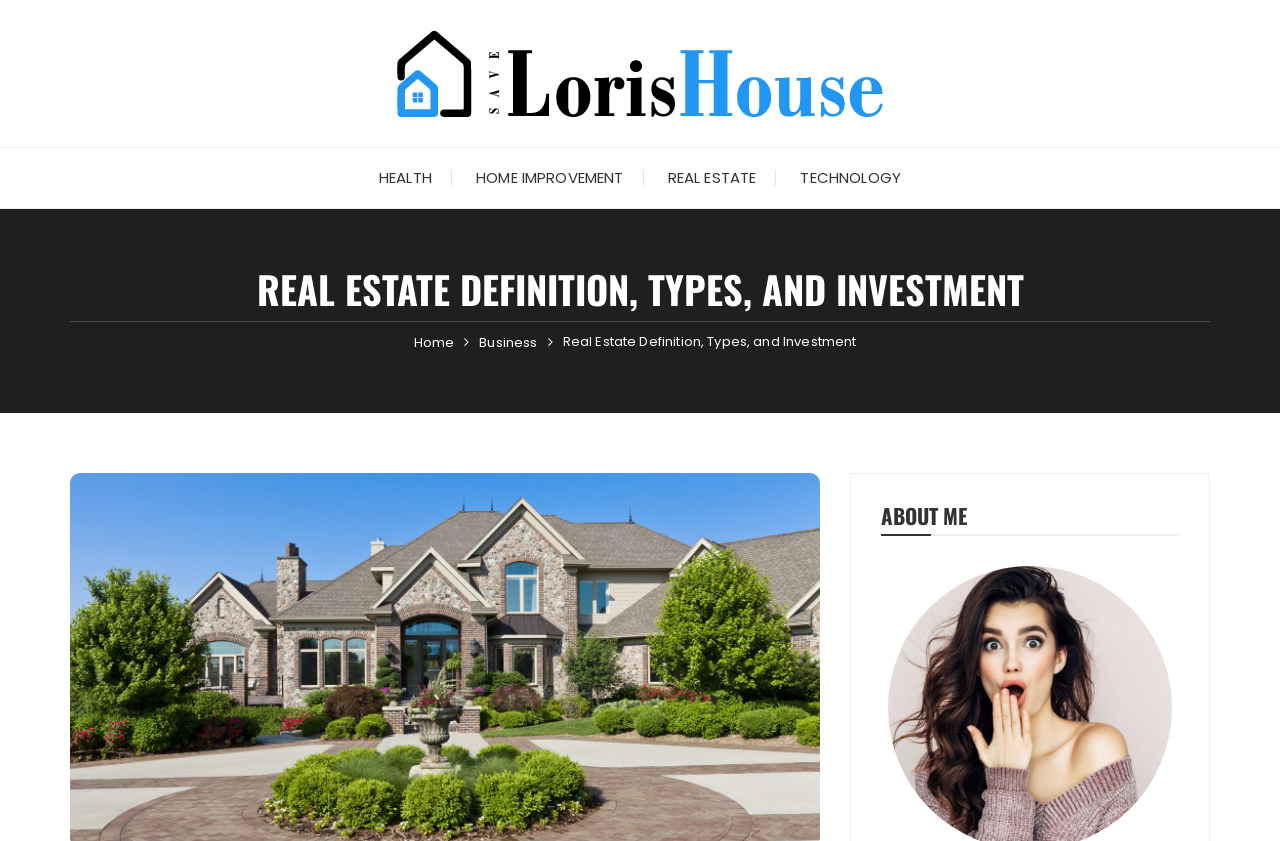Determine the bounding box coordinates for the area that needs to be clicked to fulfill this task: "read about REAL ESTATE DEFINITION, TYPES, AND INVESTMENT". The coordinates must be given as four float numbers between 0 and 1, i.e., [left, top, right, bottom].

[0.055, 0.32, 0.945, 0.383]